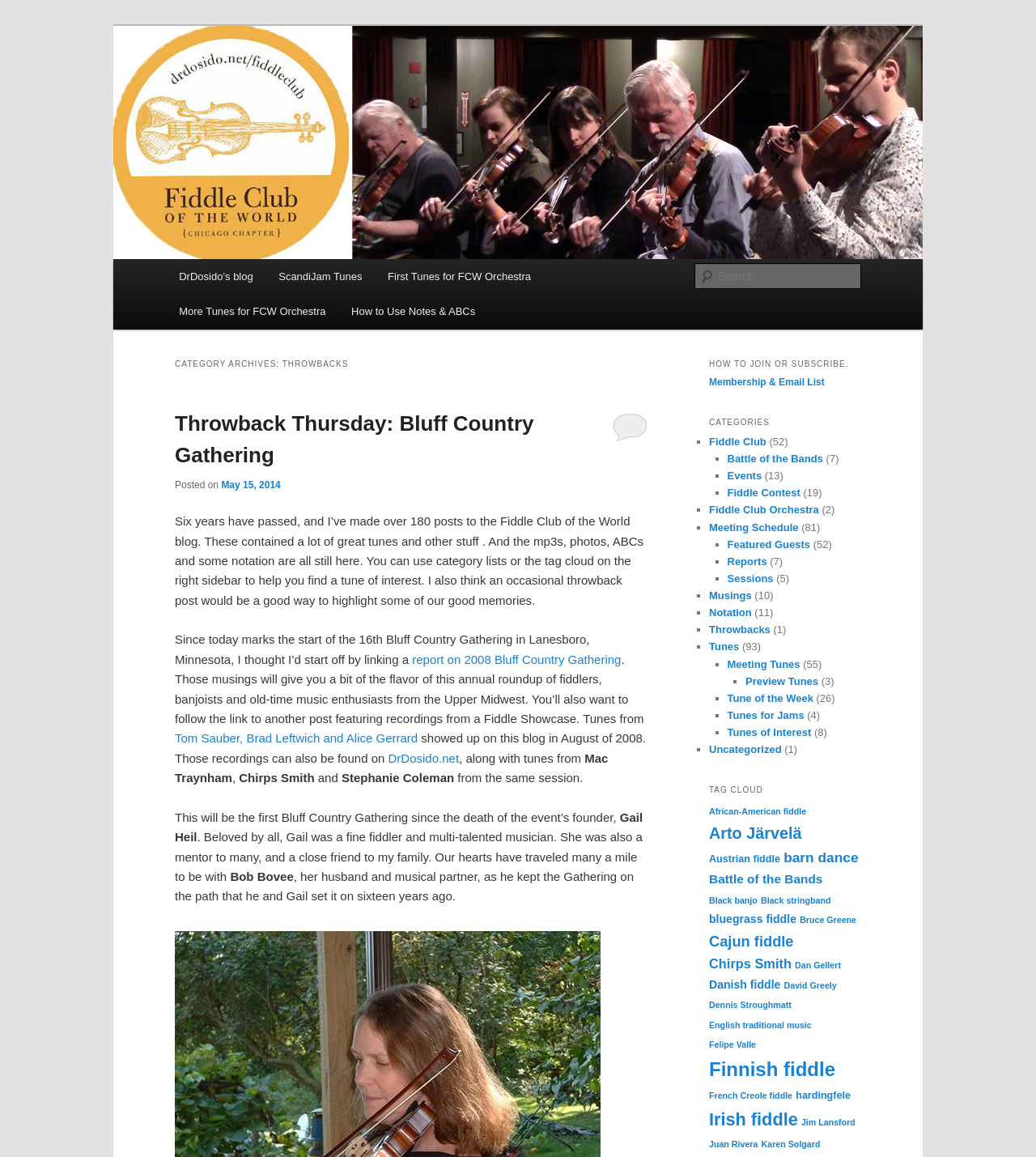Please determine the bounding box coordinates of the element's region to click for the following instruction: "Read the post about Throwback Thursday: Bluff Country Gathering".

[0.169, 0.356, 0.515, 0.404]